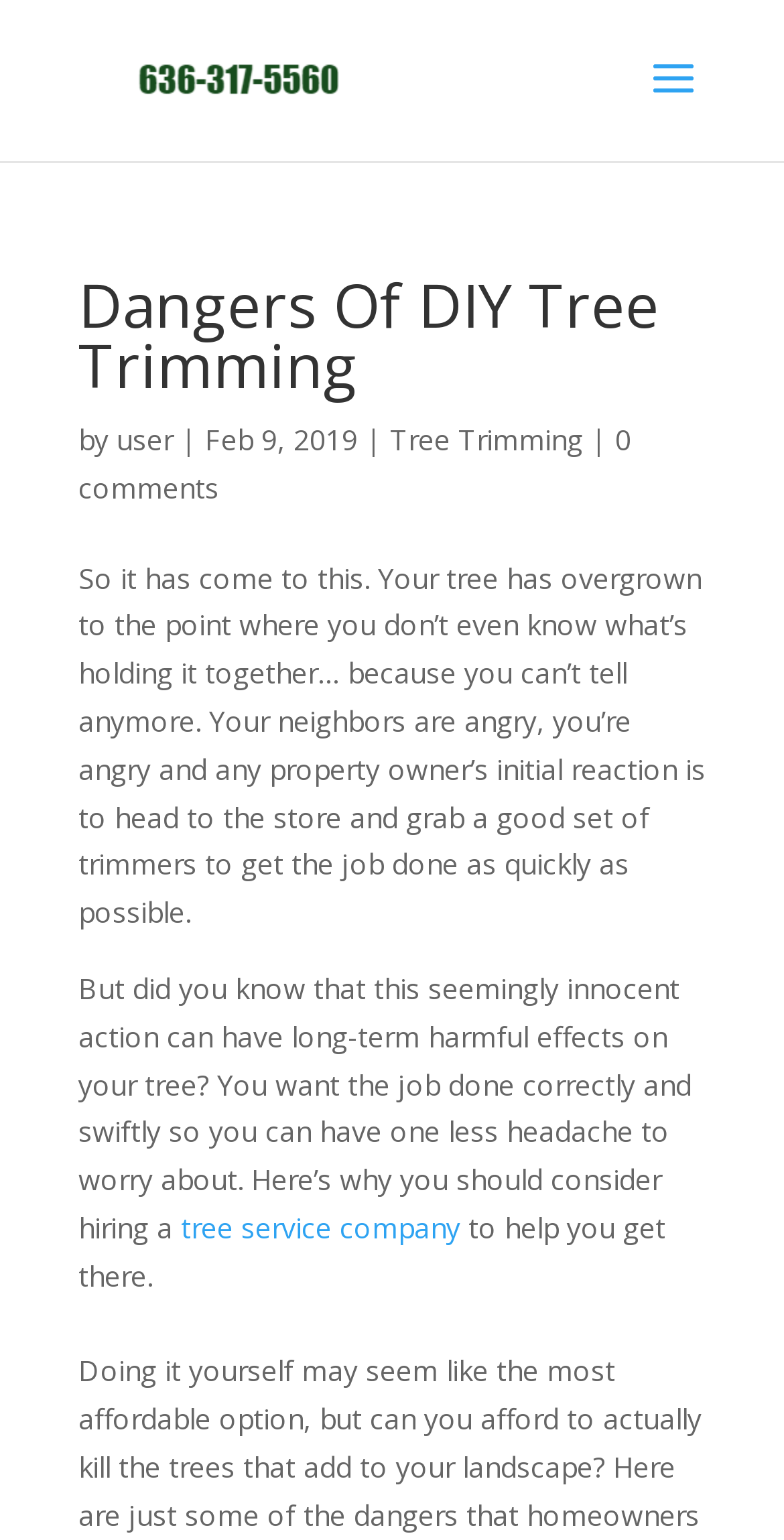From the given element description: "tree service company", find the bounding box for the UI element. Provide the coordinates as four float numbers between 0 and 1, in the order [left, top, right, bottom].

[0.231, 0.785, 0.587, 0.809]